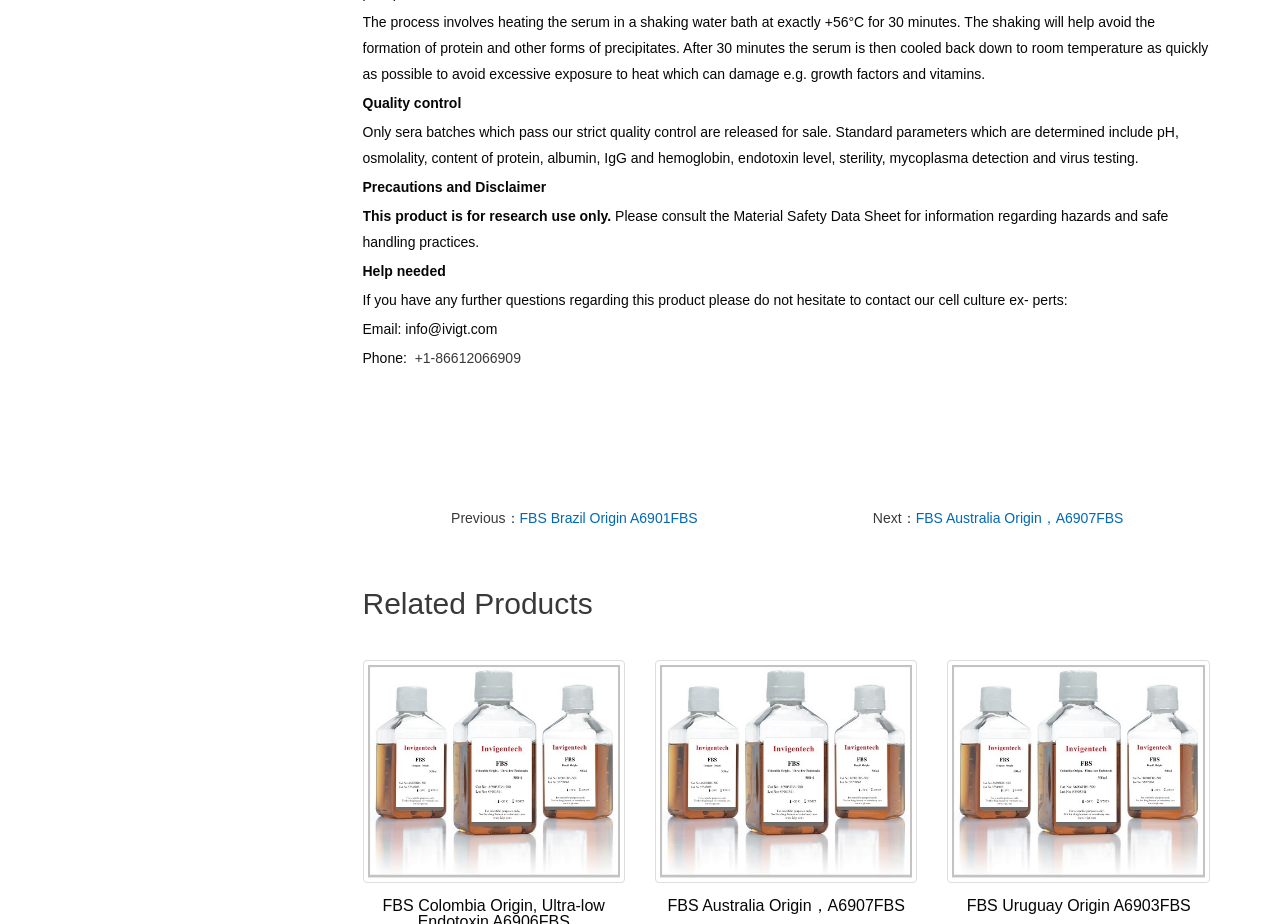What is the phone number for inquiries?
Please respond to the question with a detailed and informative answer.

You can also contact our cell culture experts by phone at +1-86612066909 for any inquiries.